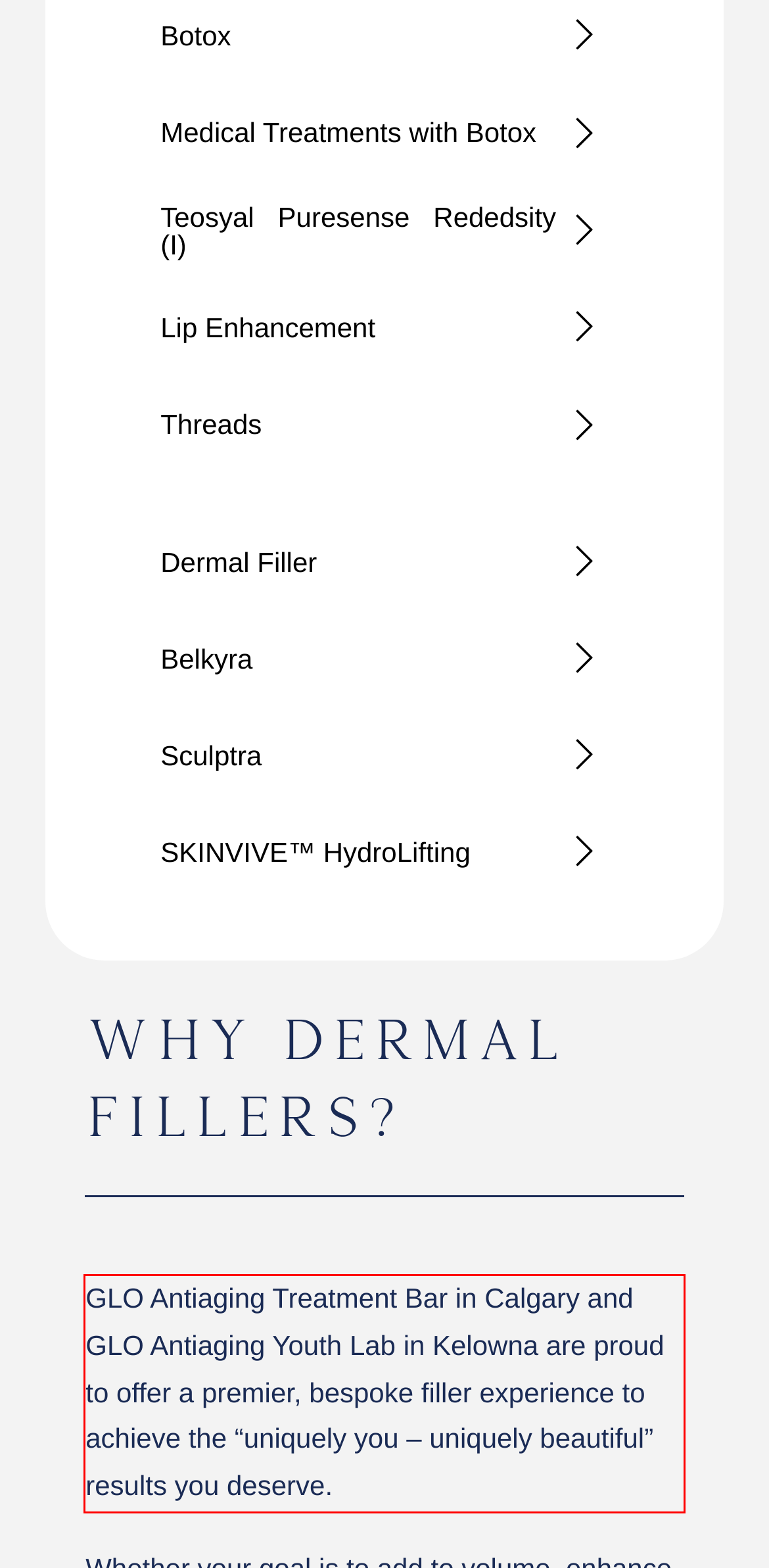Review the webpage screenshot provided, and perform OCR to extract the text from the red bounding box.

GLO Antiaging Treatment Bar in Calgary and GLO Antiaging Youth Lab in Kelowna are proud to offer a premier, bespoke filler experience to achieve the “uniquely you – uniquely beautiful” results you deserve.